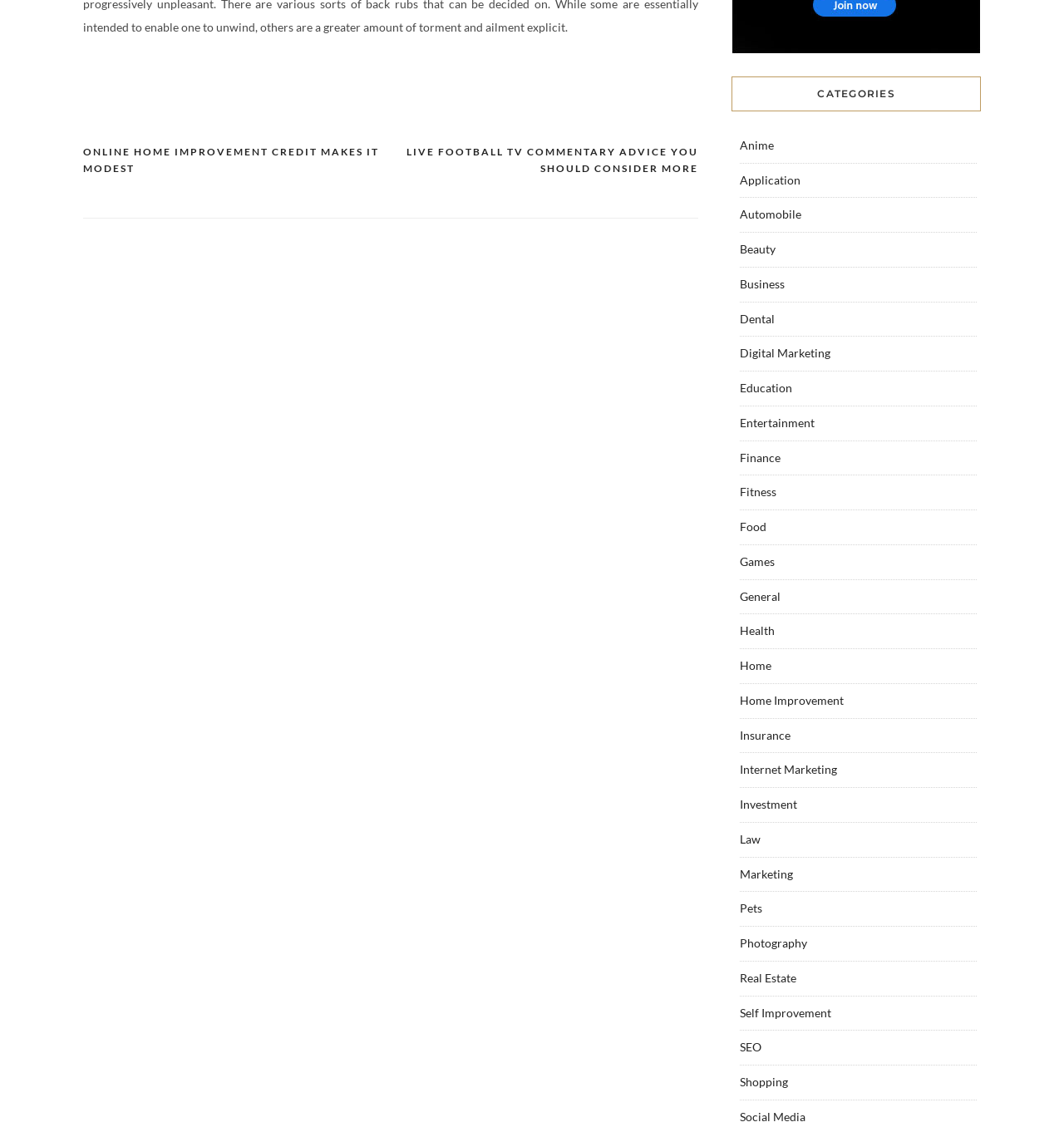Determine the bounding box coordinates for the UI element described. Format the coordinates as (top-left x, top-left y, bottom-right x, bottom-right y) and ensure all values are between 0 and 1. Element description: Home

[0.695, 0.581, 0.725, 0.594]